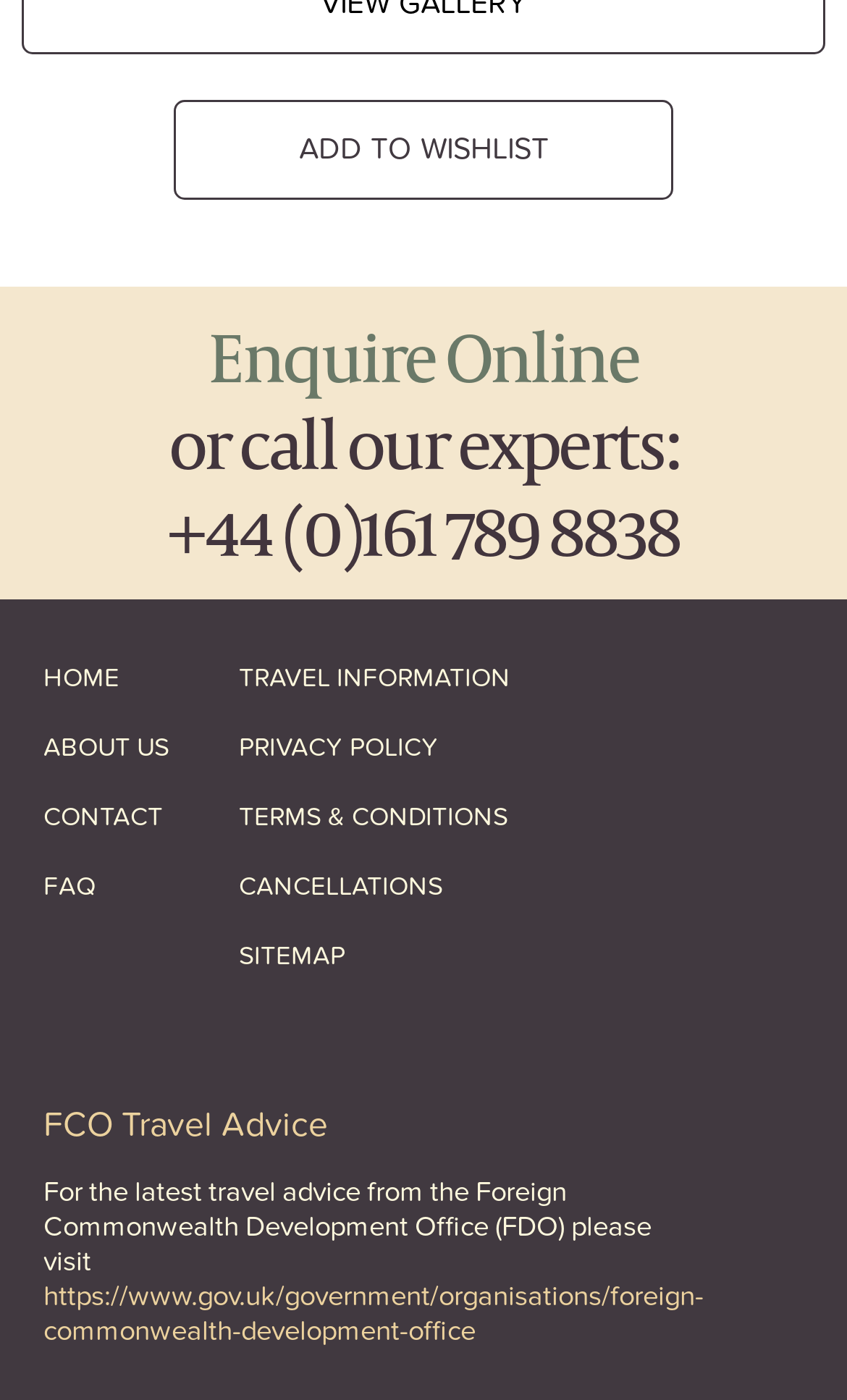Please identify the bounding box coordinates of the area I need to click to accomplish the following instruction: "Enquire online".

[0.246, 0.22, 0.754, 0.287]